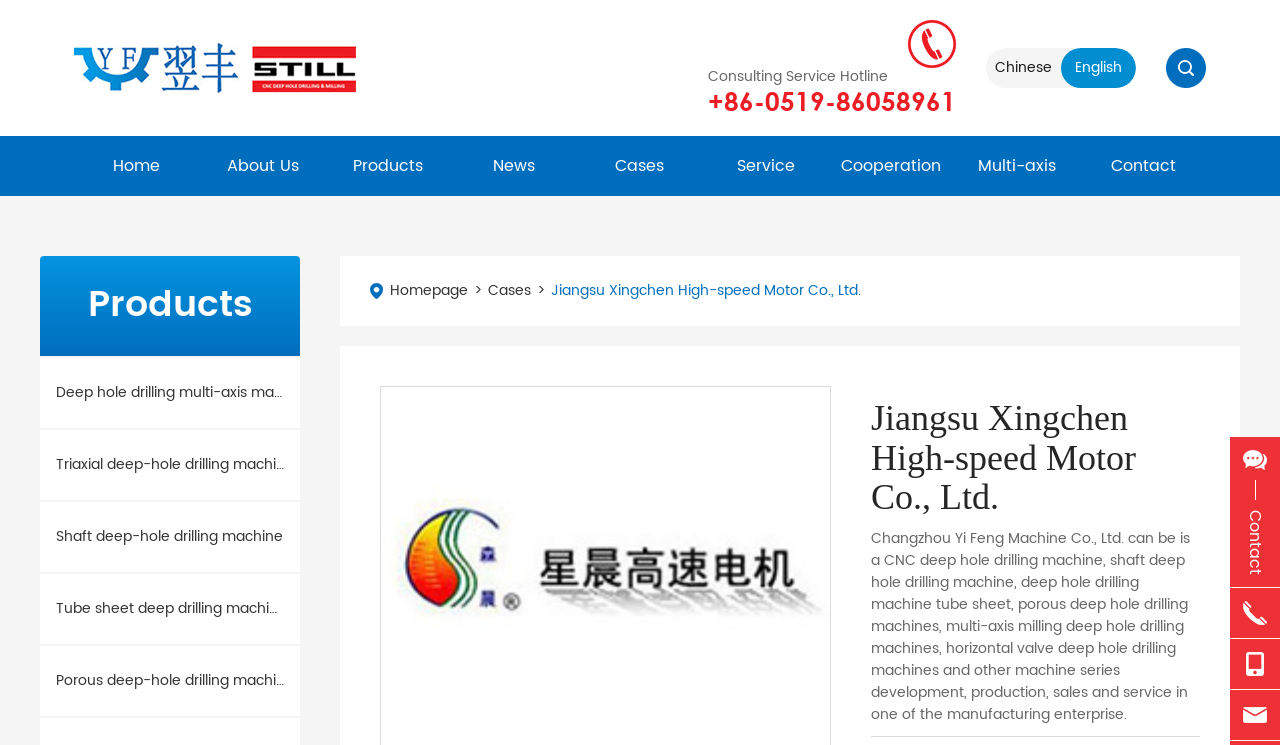Based on the element description: "Multi-axis", identify the UI element and provide its bounding box coordinates. Use four float numbers between 0 and 1, [left, top, right, bottom].

[0.746, 0.183, 0.844, 0.263]